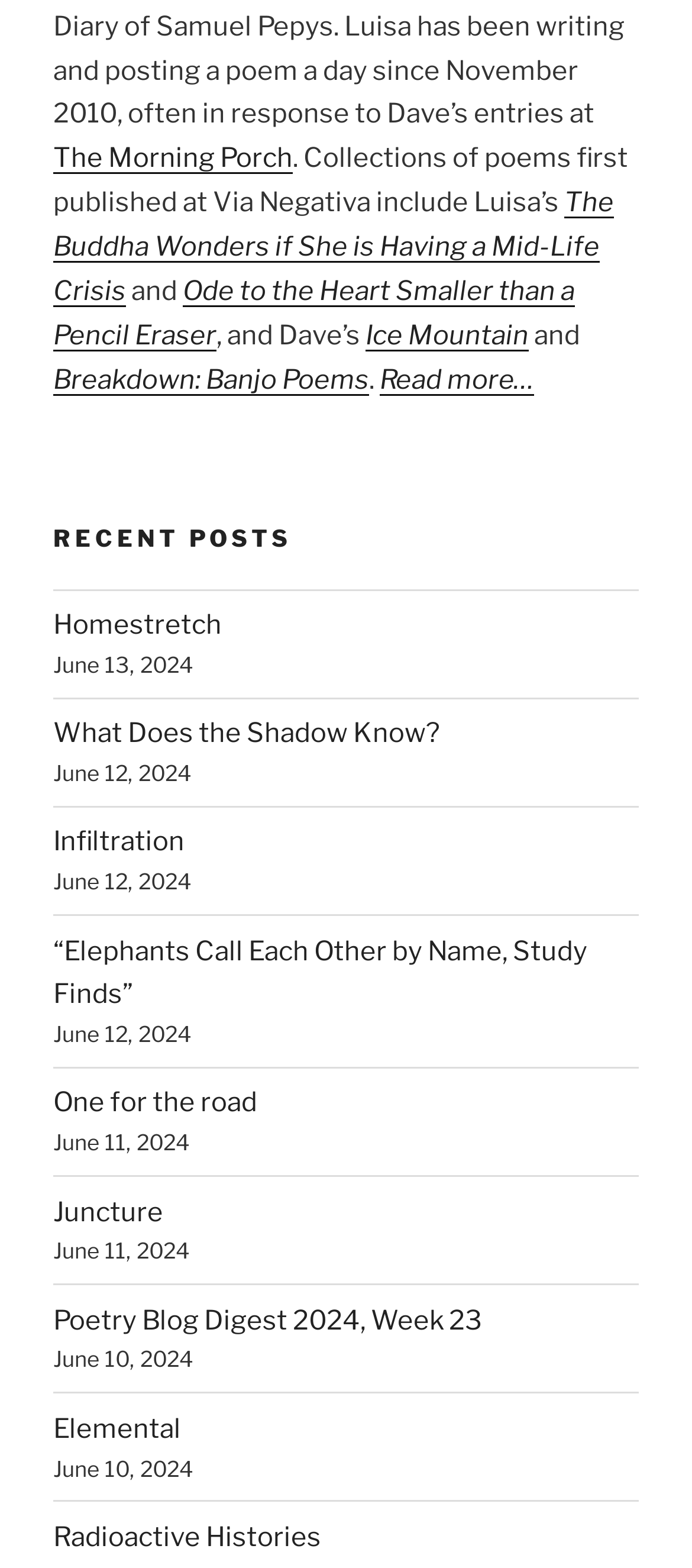Please provide a comprehensive response to the question based on the details in the image: How many poem collections are listed?

I counted the number of poem collection links listed on the webpage, which are 'The Buddha Wonders if She is Having a Mid-Life Crisis', 'Ode to the Heart Smaller than a Pencil Eraser', 'Ice Mountain', 'Breakdown: Banjo Poems', and 'The Morning Porch'.